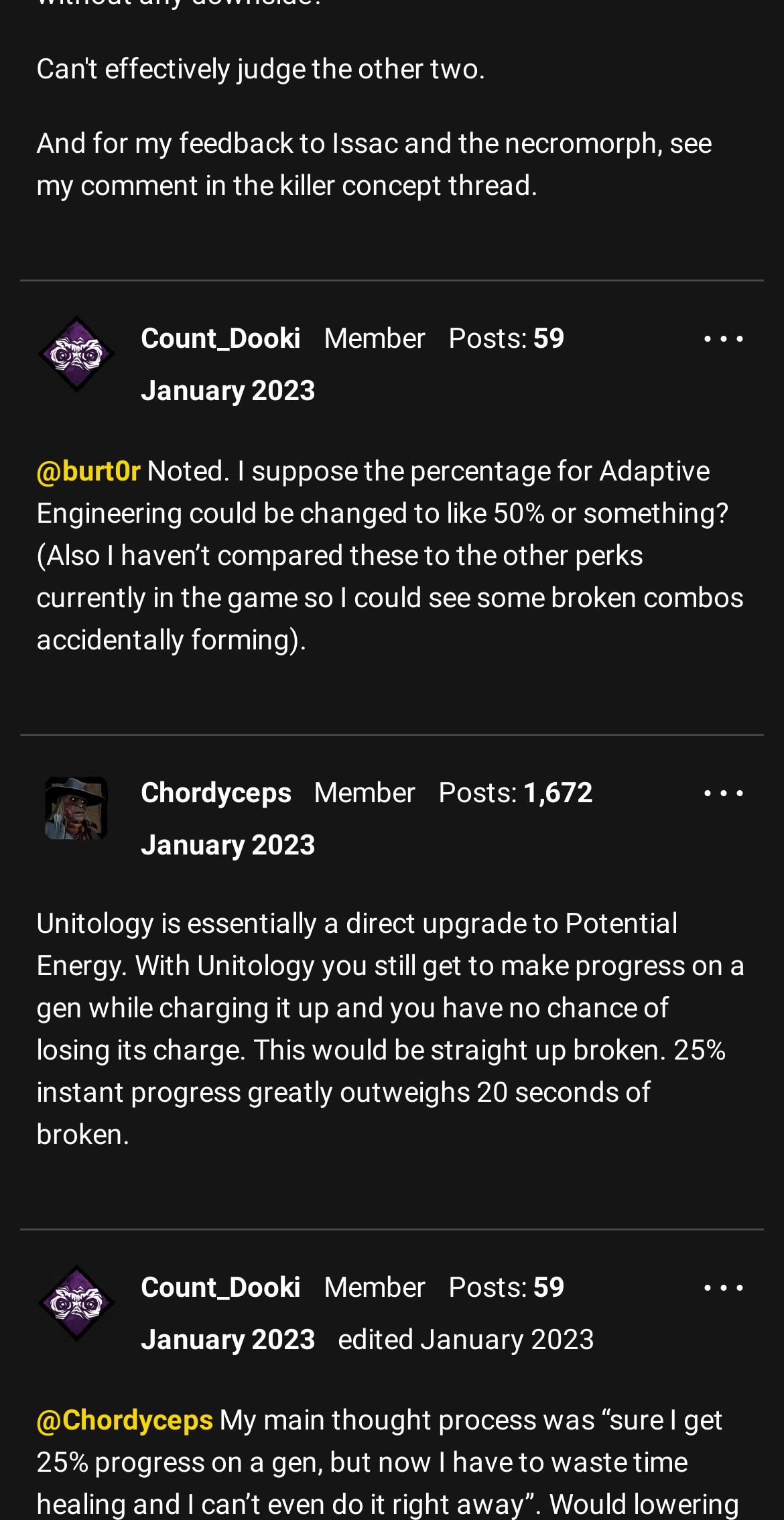Give a short answer to this question using one word or a phrase:
What is the name of the user who edited their comment?

Count_Dooki